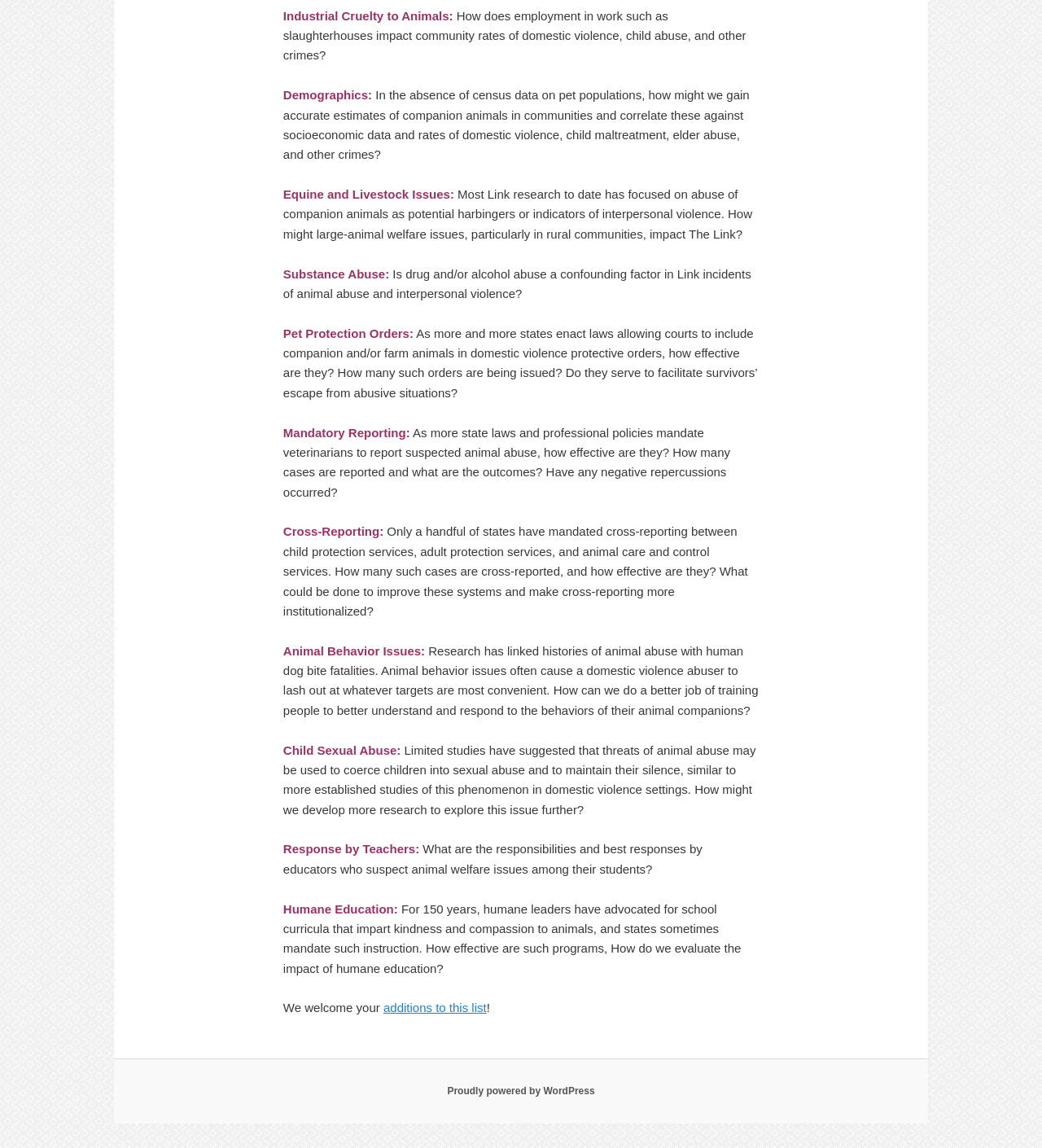What is the topic of research discussed on this webpage?
By examining the image, provide a one-word or phrase answer.

The Link